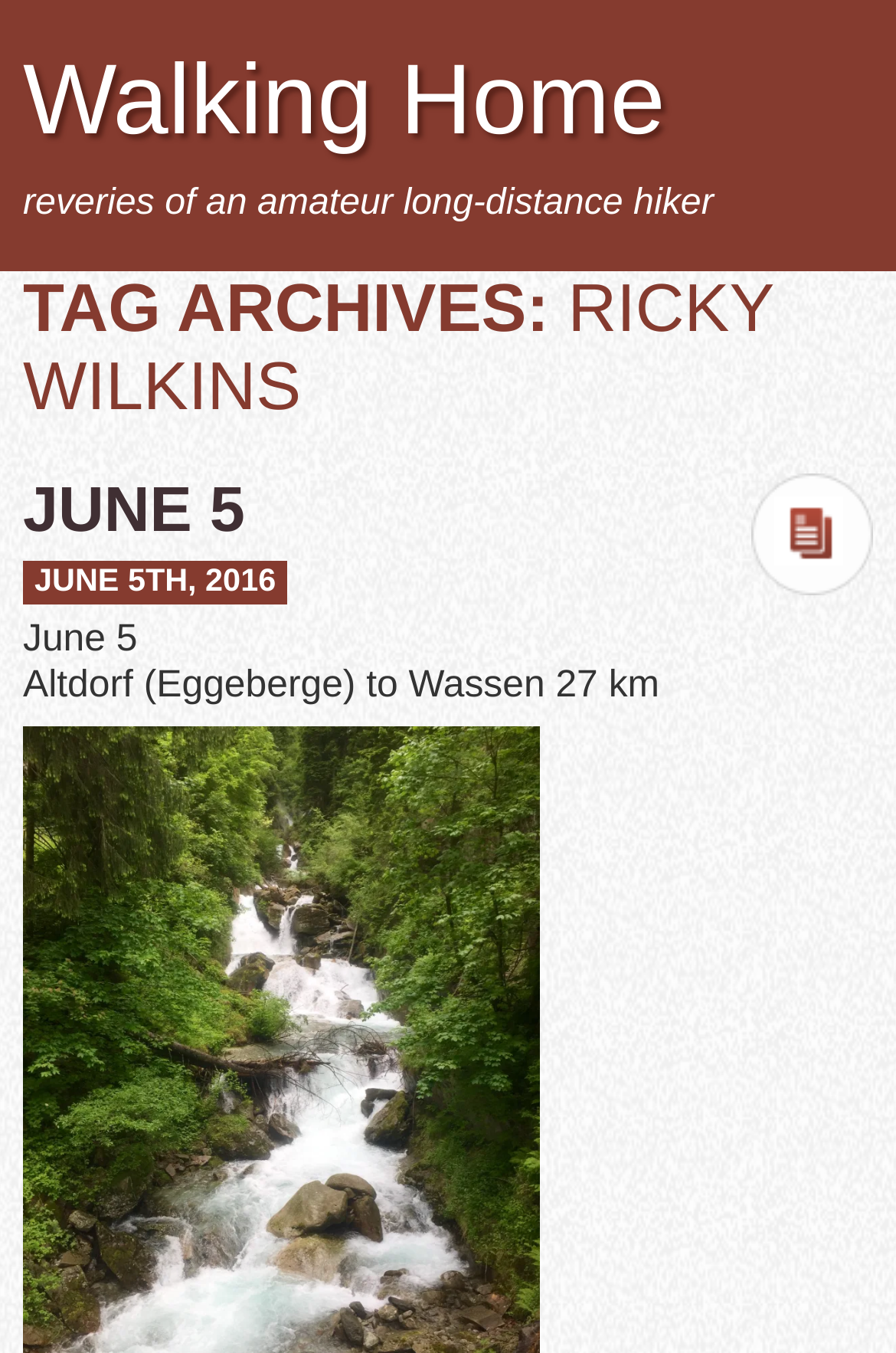Provide a brief response to the question below using one word or phrase:
How many links are on the webpage?

3